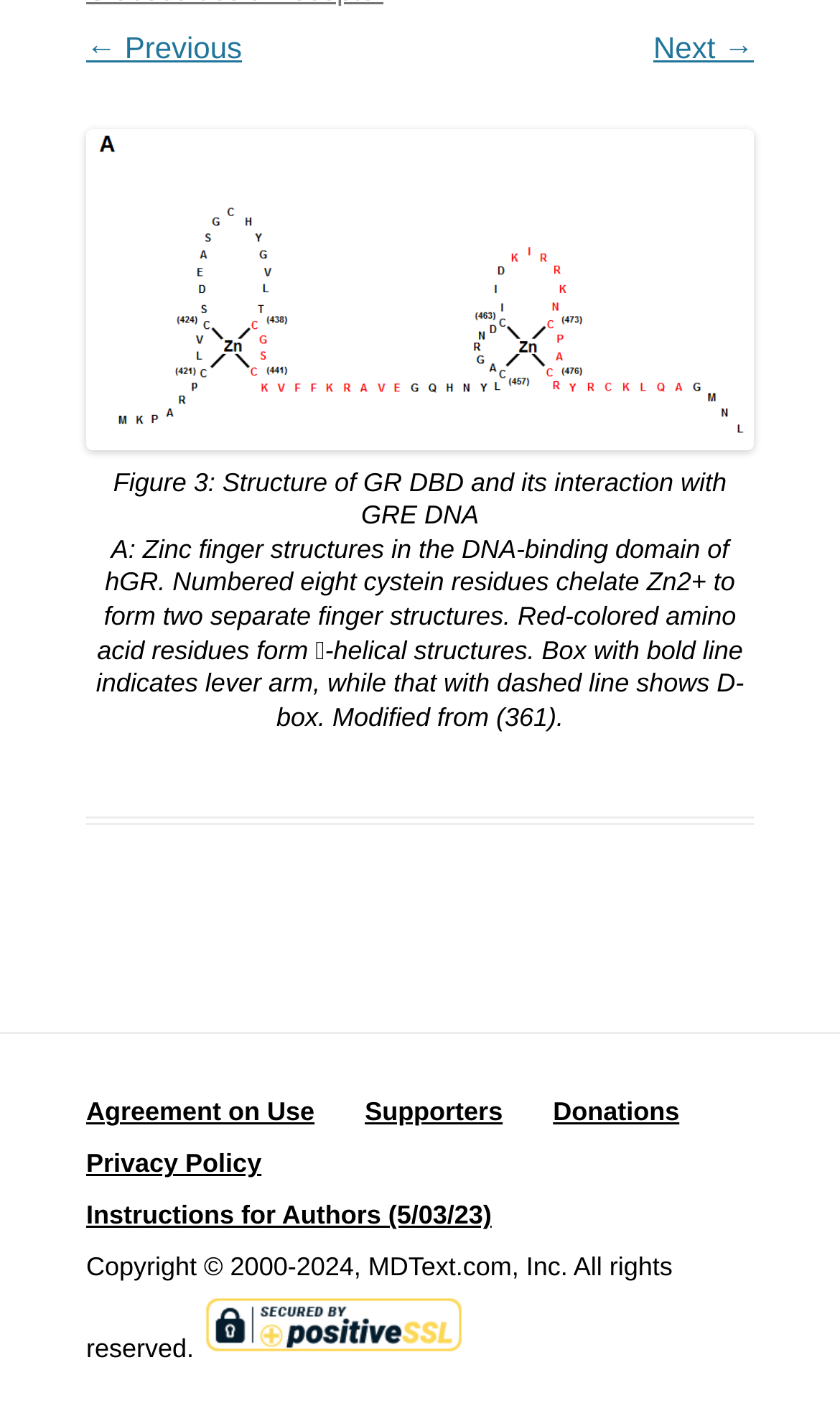Given the element description, predict the bounding box coordinates in the format (top-left x, top-left y, bottom-right x, bottom-right y). Make sure all values are between 0 and 1. Here is the element description: Agreement on Use

[0.103, 0.769, 0.374, 0.791]